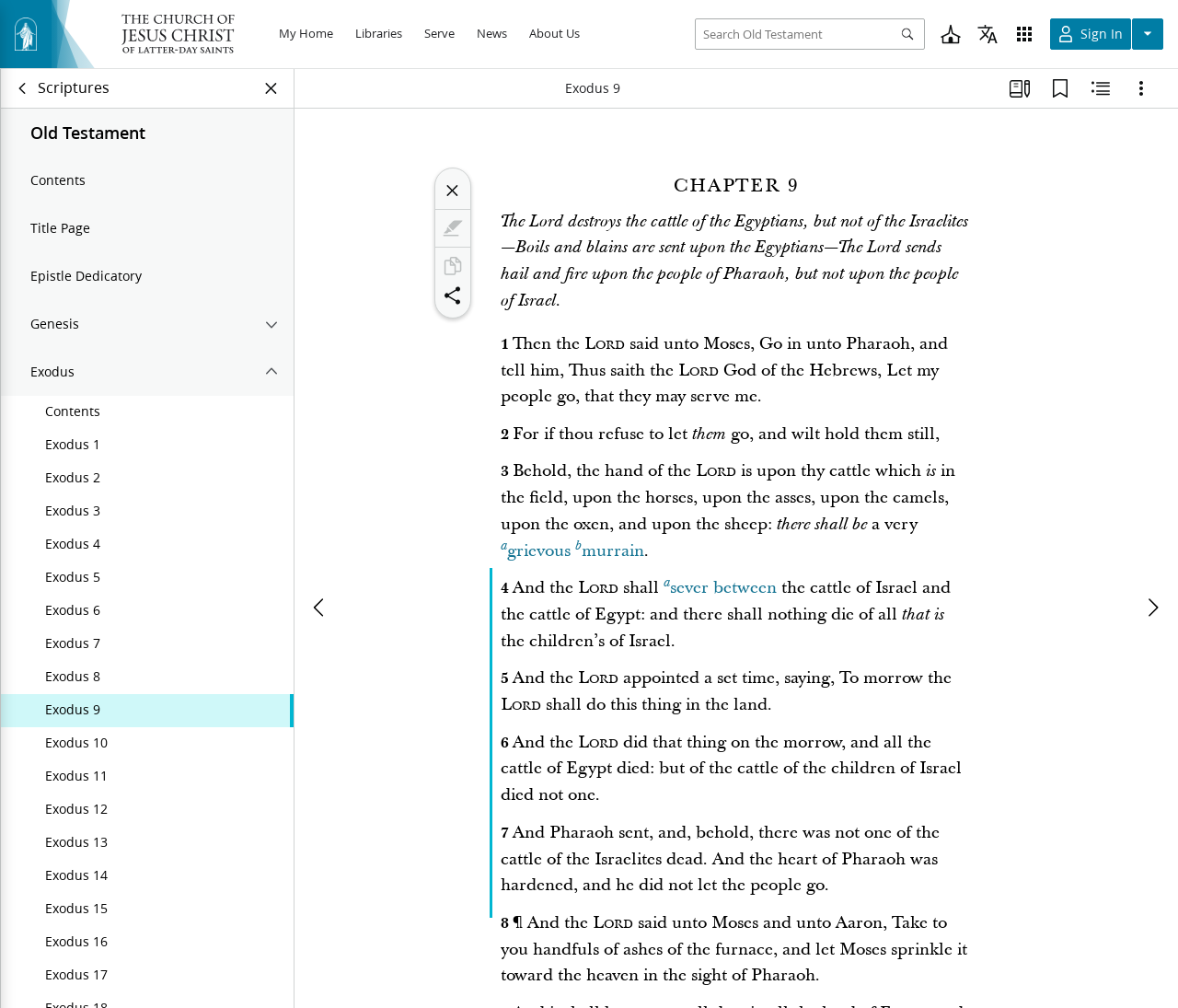Determine the bounding box coordinates of the clickable region to carry out the instruction: "Go to Exodus 10".

[0.001, 0.721, 0.249, 0.754]